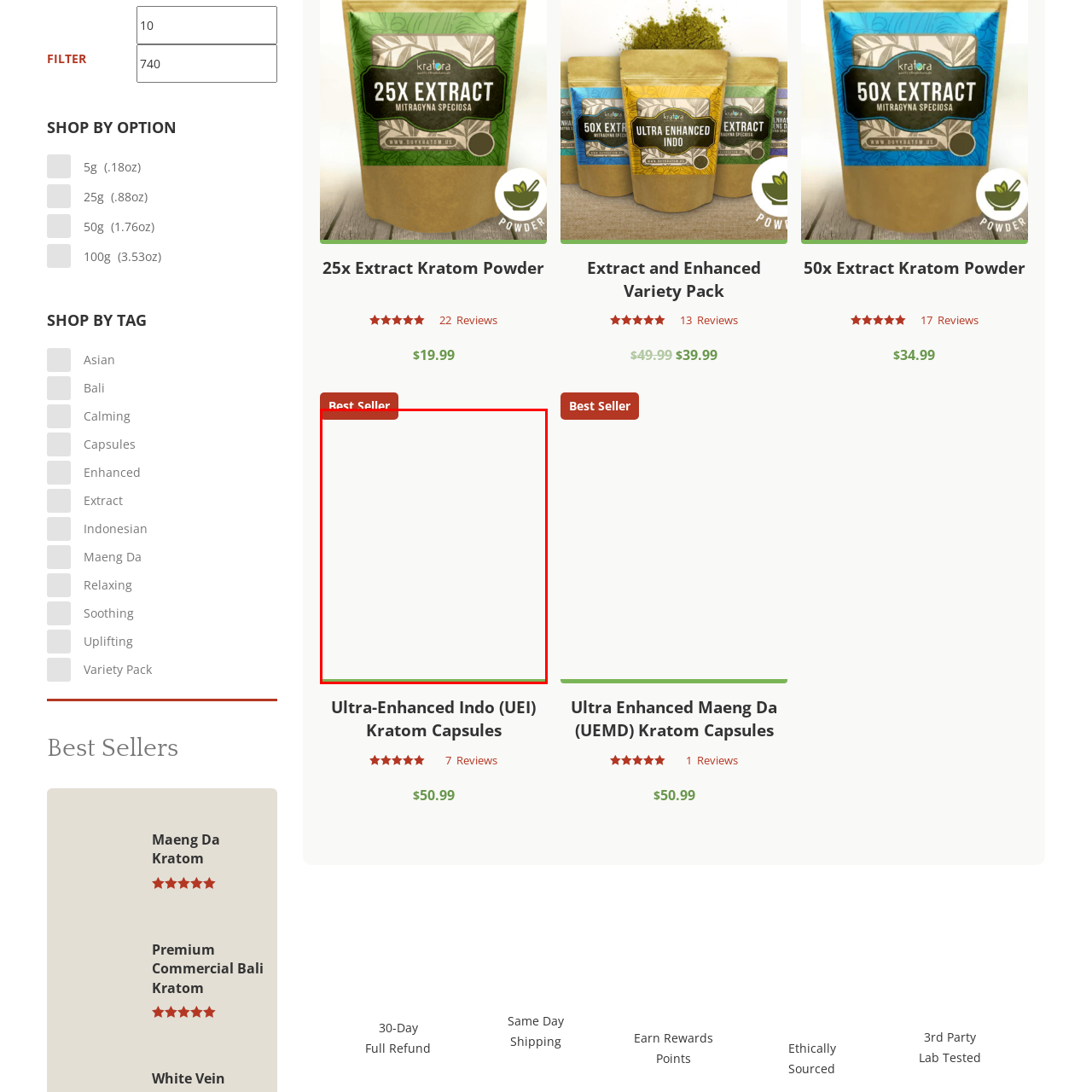What color is the background of the banner?
Examine the image that is surrounded by the red bounding box and answer the question with as much detail as possible using the image.

The rich red background of the banner contrasts sharply with the text, making it easily readable and visually striking, which suggests that the designer intentionally chose a bold and attention-grabbing color to make the banner stand out.